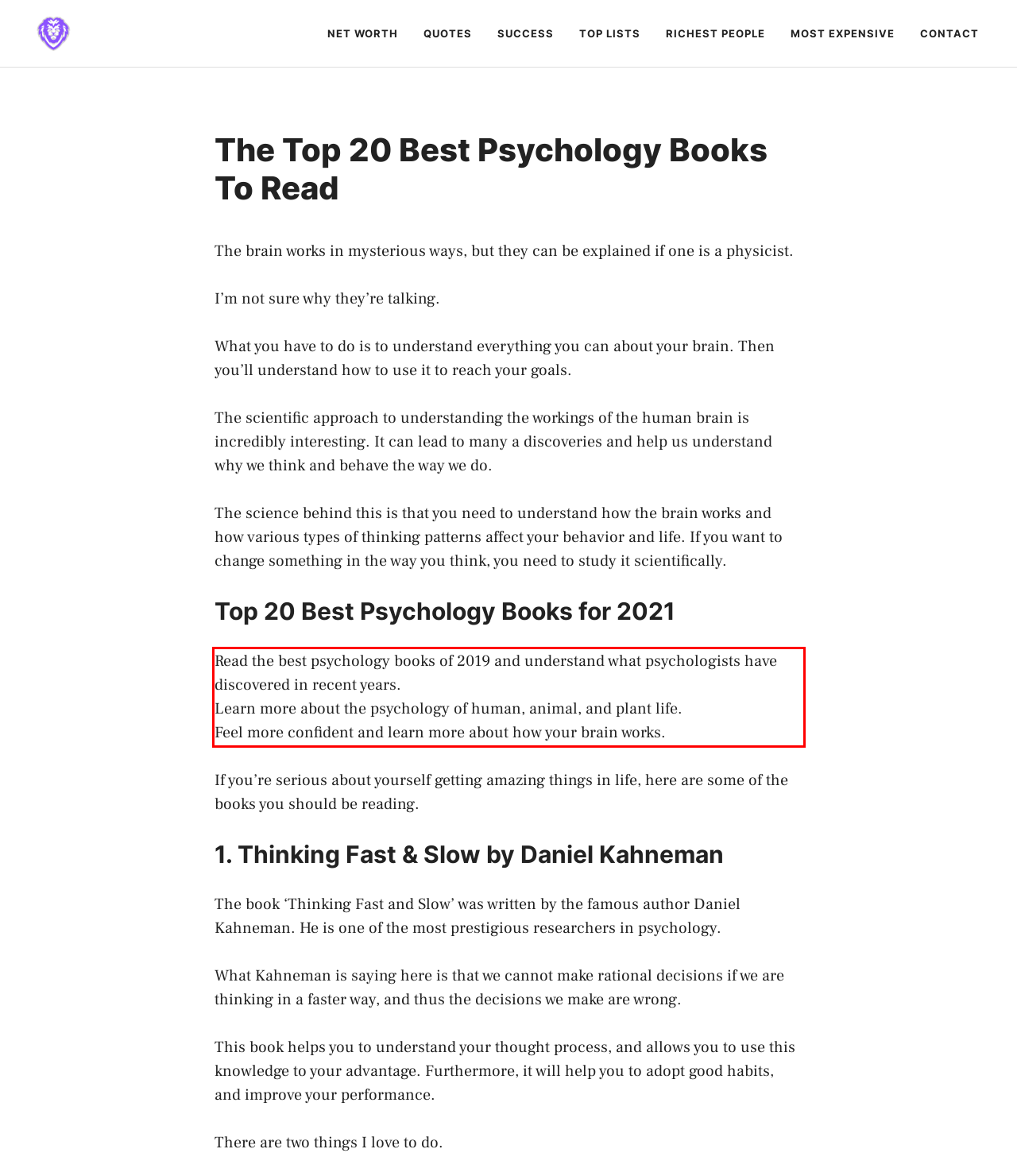From the provided screenshot, extract the text content that is enclosed within the red bounding box.

Read the best psychology books of 2019 and understand what psychologists have discovered in recent years. Learn more about the psychology of human, animal, and plant life. Feel more confident and learn more about how your brain works.